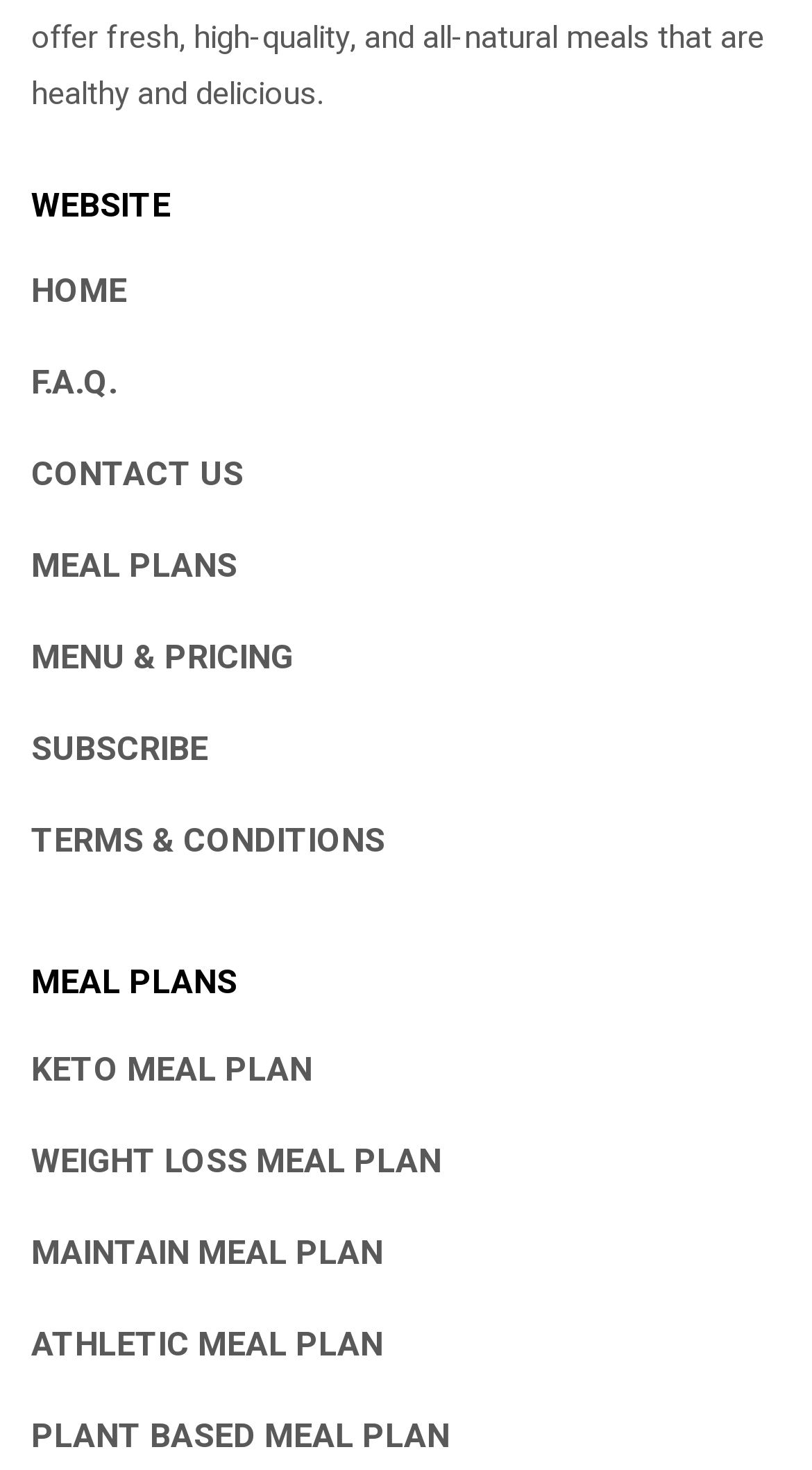Can you find the bounding box coordinates for the element that needs to be clicked to execute this instruction: "View 'Culture Vulture' category"? The coordinates should be given as four float numbers between 0 and 1, i.e., [left, top, right, bottom].

None